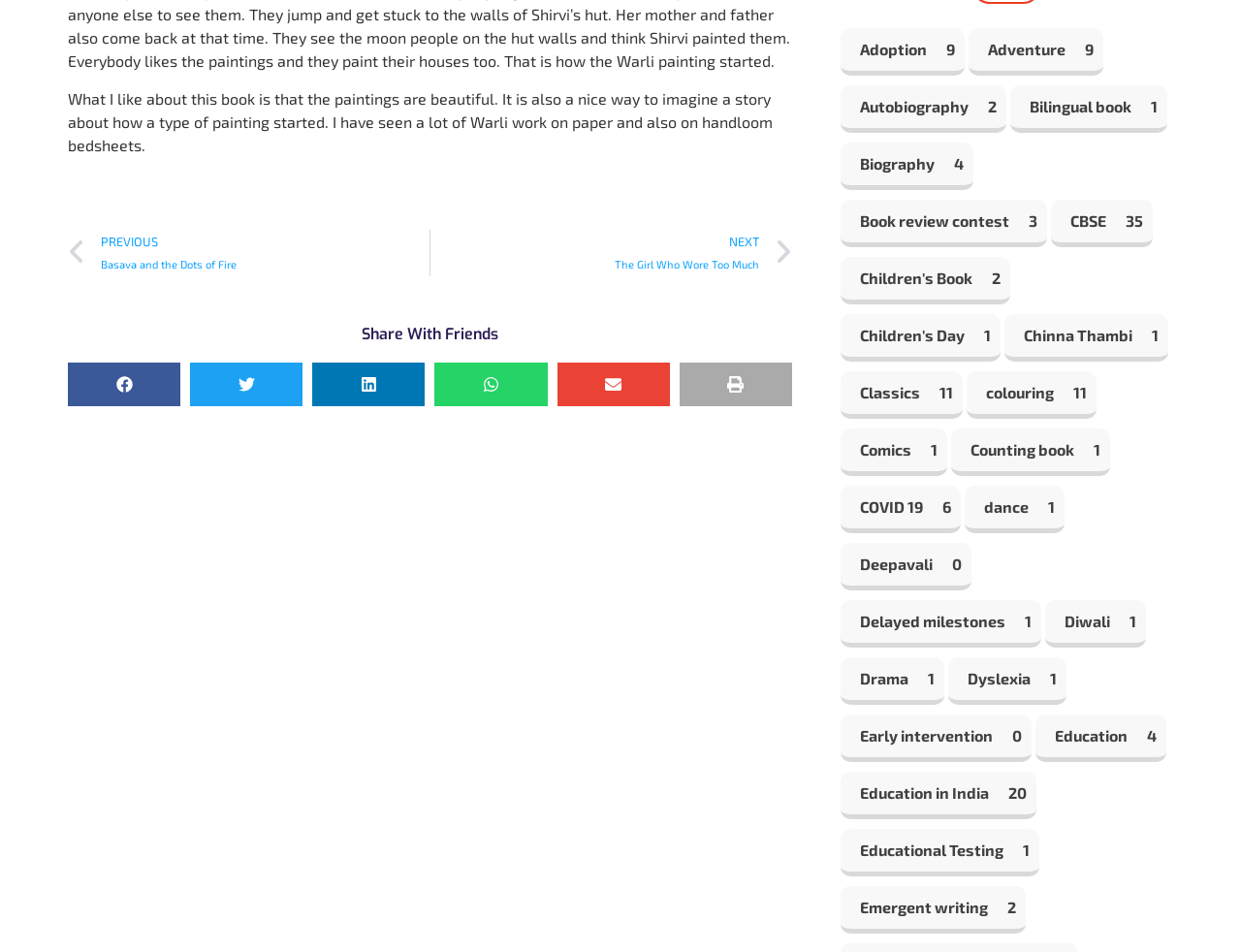Identify the coordinates of the bounding box for the element that must be clicked to accomplish the instruction: "Share on twitter".

[0.153, 0.381, 0.244, 0.427]